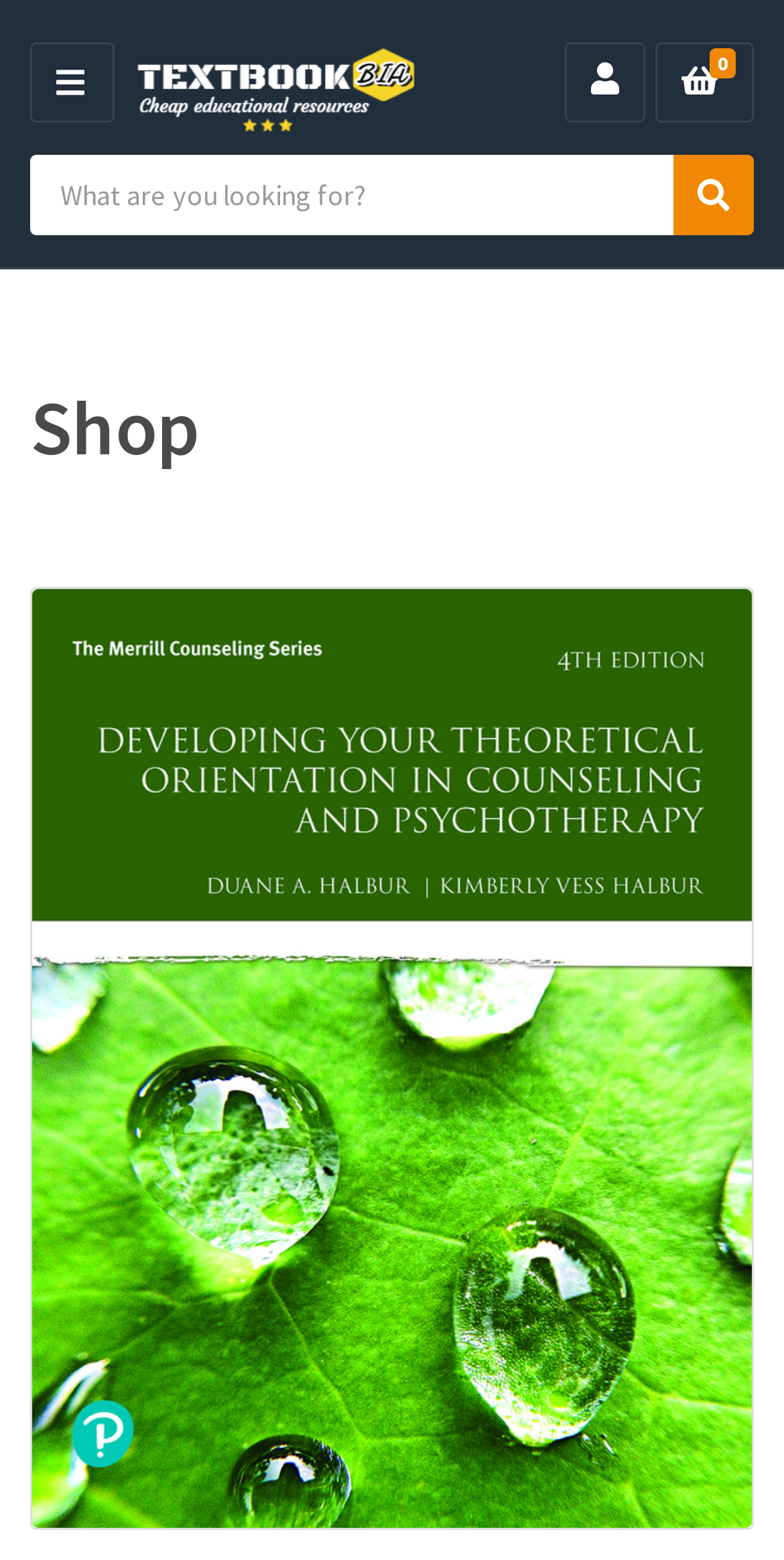What is the function of the button at the bottom? Observe the screenshot and provide a one-word or short phrase answer.

Scroll to the top